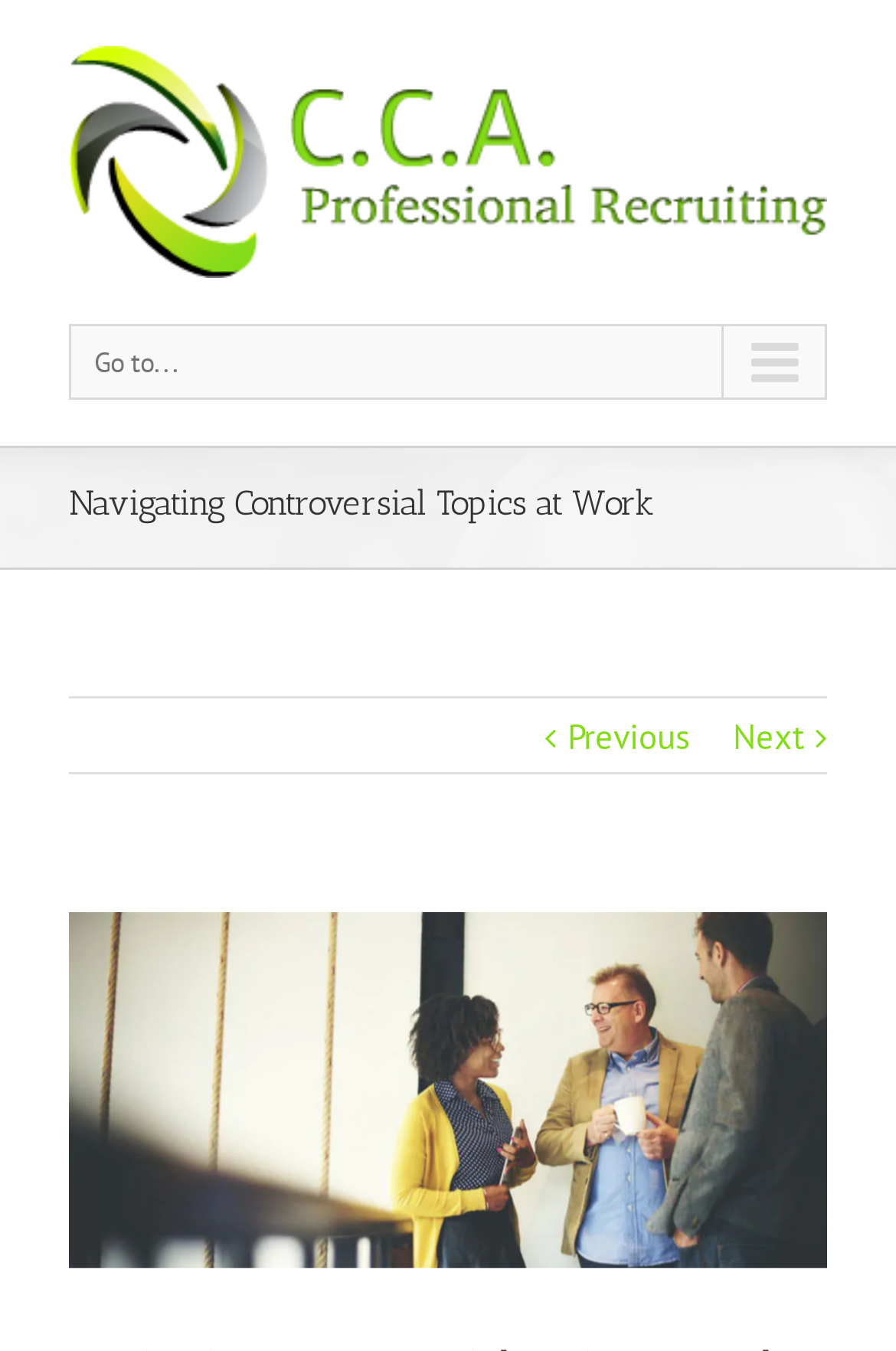Answer the question in a single word or phrase:
How many navigation links are present at the bottom of the webpage?

3